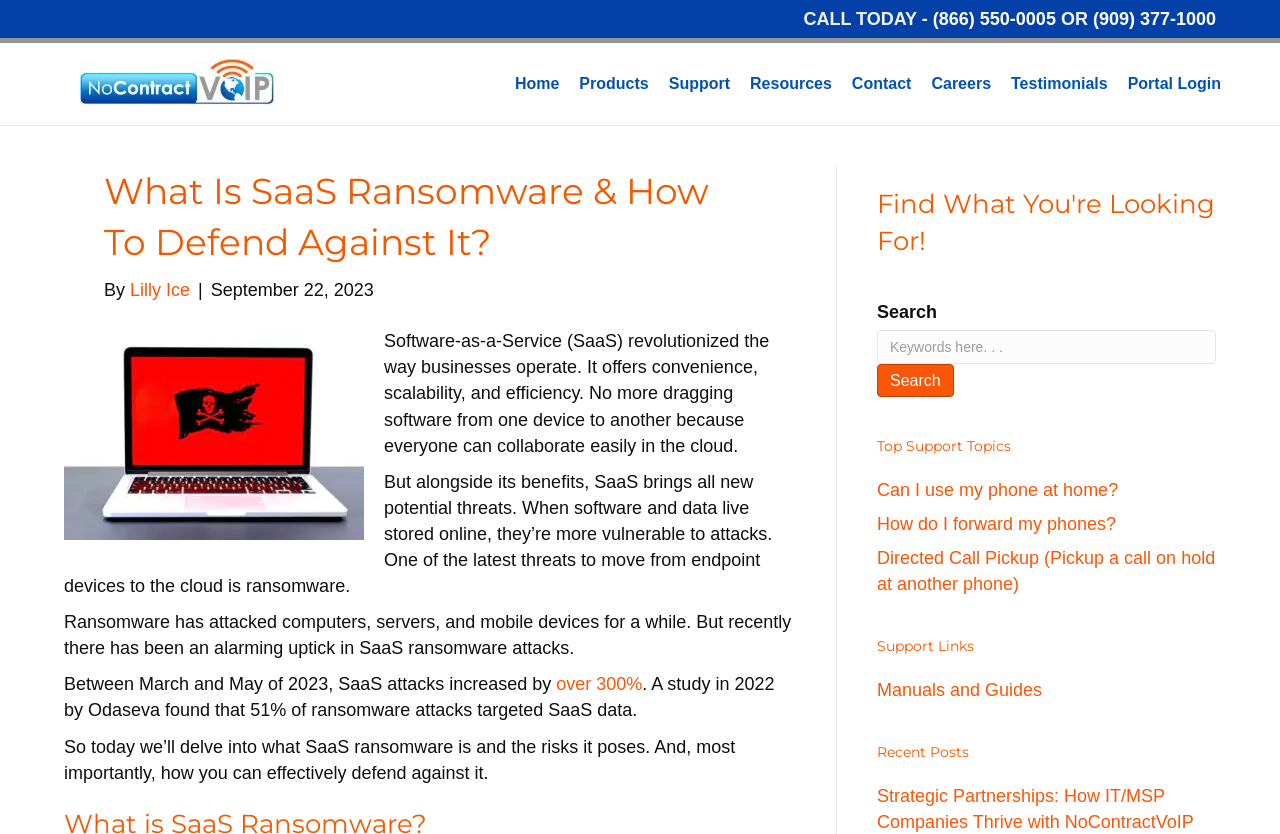Please identify the bounding box coordinates of the element that needs to be clicked to perform the following instruction: "Click on the 'Manuals and Guides' link".

[0.685, 0.815, 0.814, 0.839]